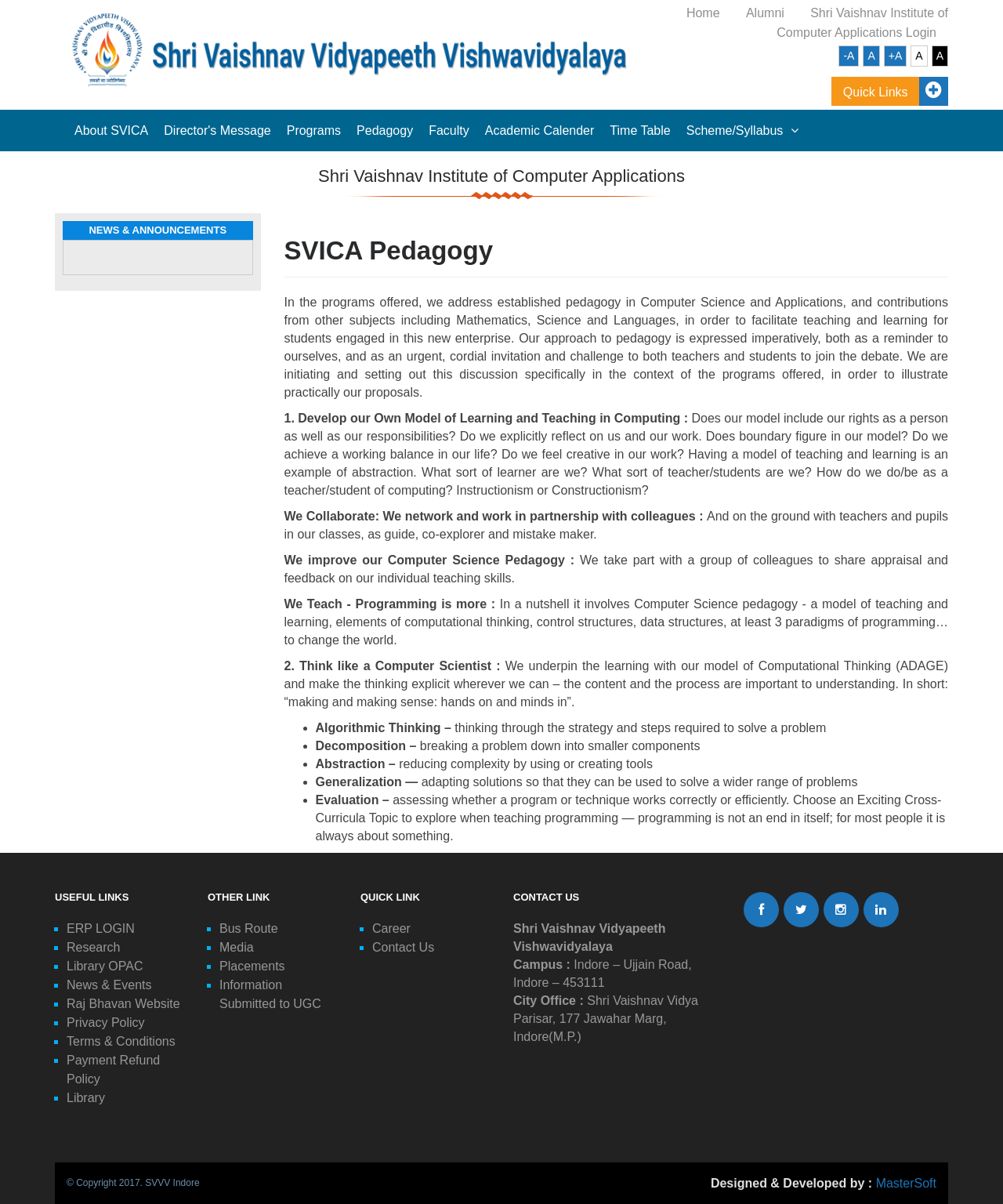What is the focus of the 'SVICA Pedagogy' section?
Answer the question with a detailed and thorough explanation.

The 'SVICA Pedagogy' section is located below the 'NEWS & ANNOUNCEMENTS' section and contains text about the approach to pedagogy in Computer Science and Applications. It discusses the importance of teaching and learning, and the need to facilitate this process. Therefore, the focus of this section is on Computer Science and Applications.